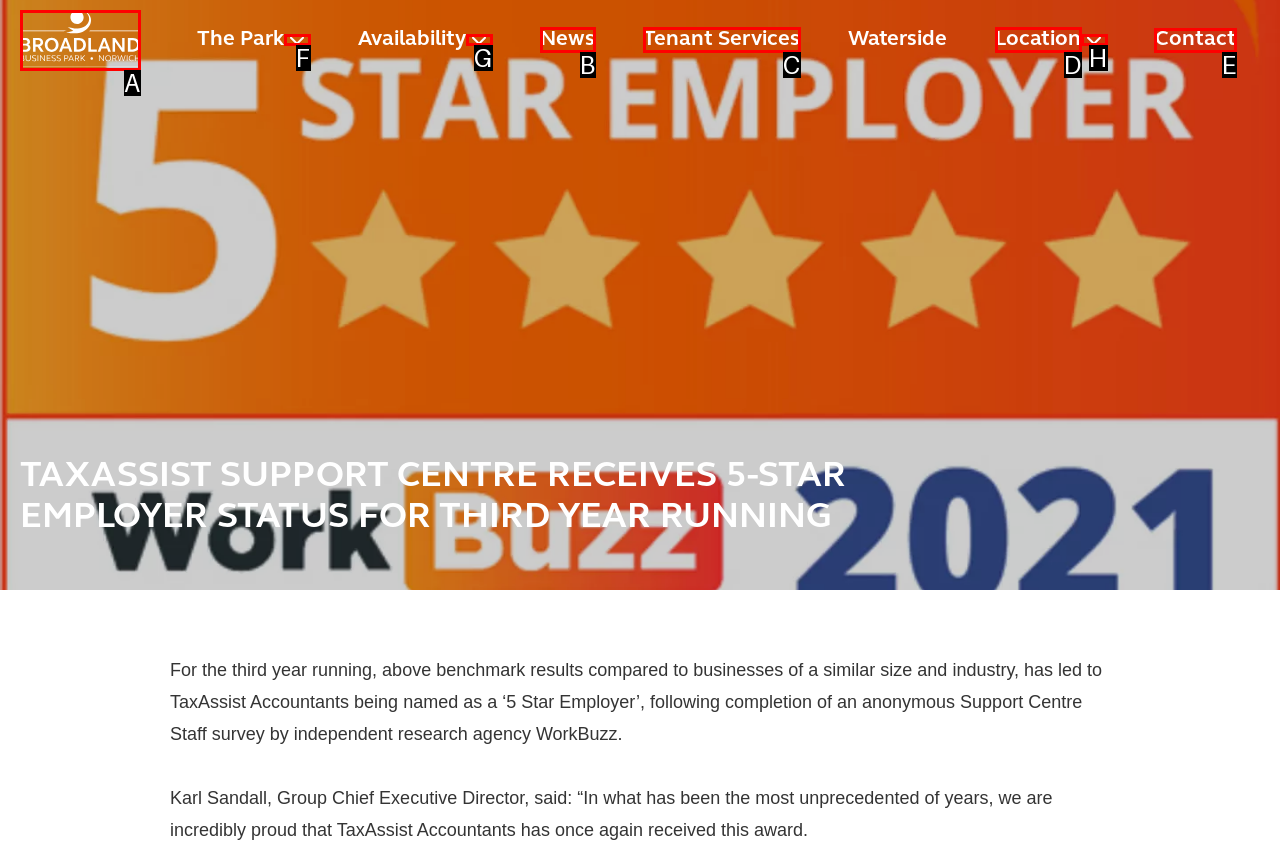Please indicate which option's letter corresponds to the task: Read the related post 'Seamless Saviors – Rescue Your Laundry Day with Laundry Delivery Services' by examining the highlighted elements in the screenshot.

None